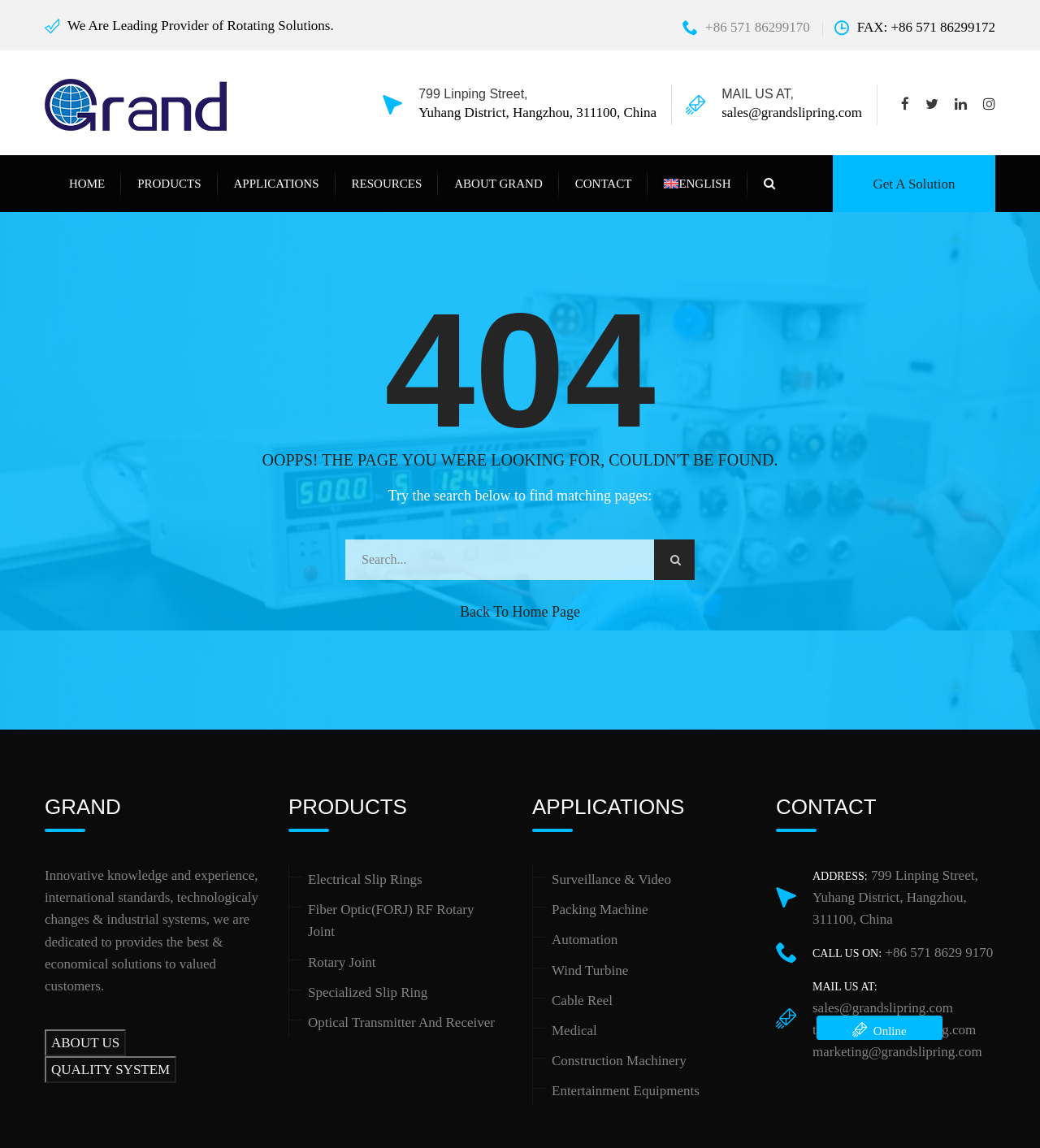Describe all significant elements and features of the webpage.

This webpage appears to be a 404 error page from a company called Grand, which provides rotating solutions. At the top of the page, there is a heading that reads "We Are Leading Provider of Rotating Solutions." Below this, there is a row of links and icons, including a phone number, fax number, and social media links.

The main content of the page is divided into several sections. On the left side, there is a navigation menu with links to different parts of the website, including "HOME", "PRODUCTS", "APPLICATIONS", "RESOURCES", "ABOUT GRAND", and "CONTACT". Below this menu, there is a search box and a button to search the website.

In the center of the page, there is a large heading that reads "404" and a message that says "Try the search below to find matching pages:". Below this, there is a search box and a button to search. There is also a link to return to the home page.

On the right side of the page, there are several sections that provide information about the company. The first section has a heading that reads "GRAND" and a paragraph of text that describes the company's mission and values. Below this, there are links to learn more about the company, its quality system, and its products.

The next section has a heading that reads "PRODUCTS" and lists several types of products offered by the company, including electrical slip rings, fiber optic rotary joints, and specialized slip rings.

The following section has a heading that reads "APPLICATIONS" and lists several industries that the company's products are used in, including surveillance and video, packing machines, automation, and wind turbines.

The final section has a heading that reads "CONTACT" and provides the company's address, phone number, and email addresses. There is also a button to contact the company online.

At the bottom of the page, there are several links to social media platforms and a copyright notice.